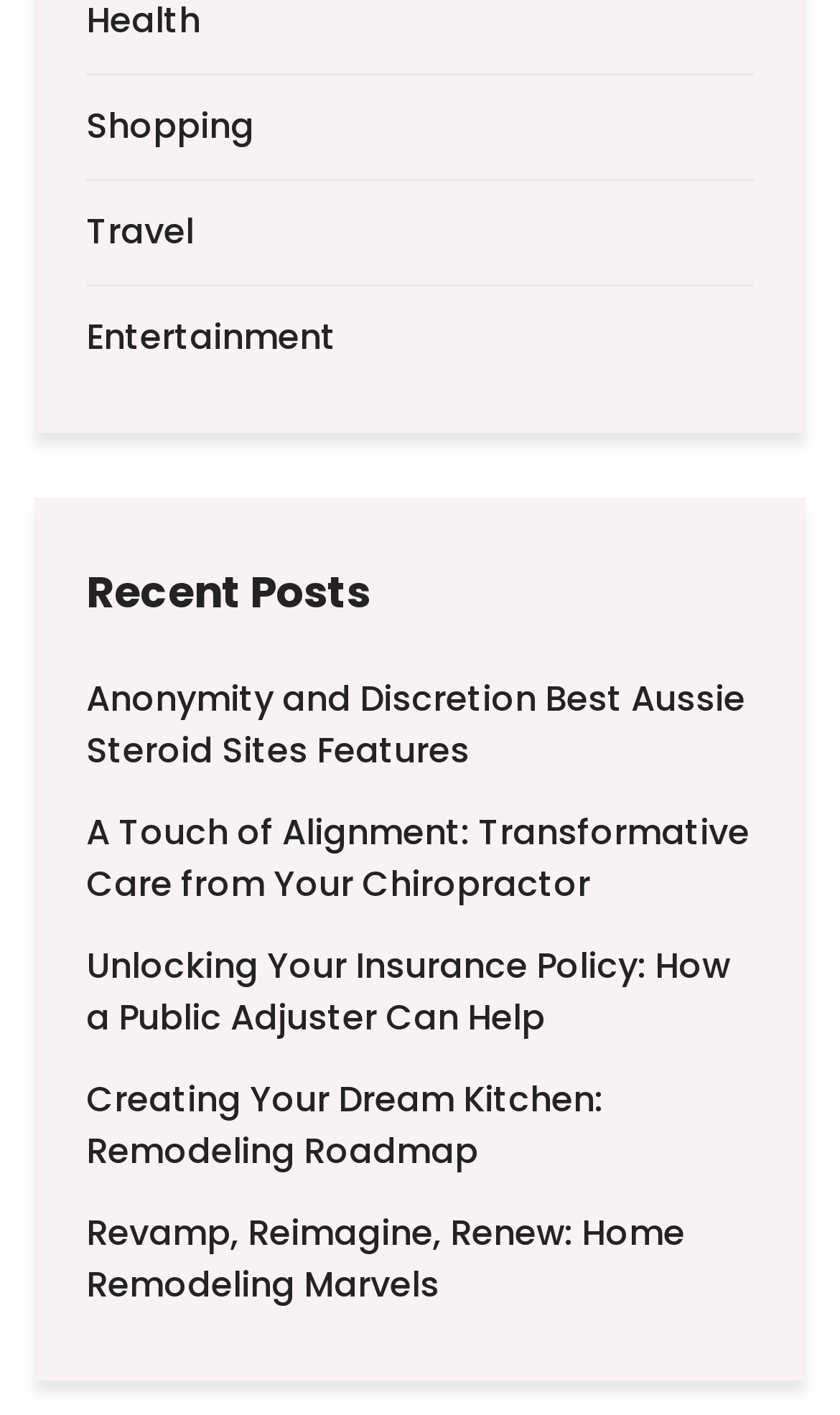Extract the bounding box coordinates of the UI element described: "Entertainment". Provide the coordinates in the format [left, top, right, bottom] with values ranging from 0 to 1.

[0.103, 0.221, 0.4, 0.257]